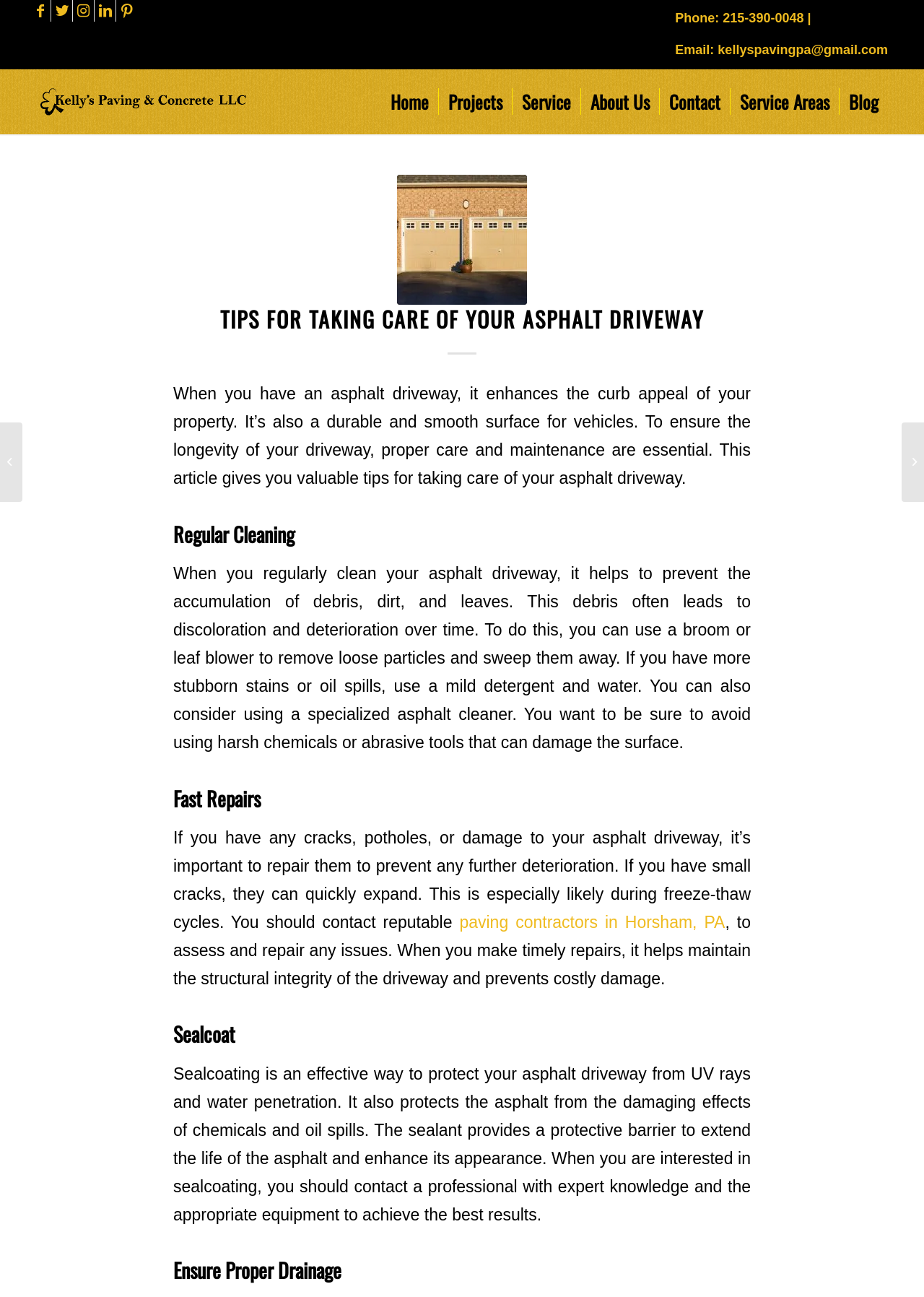How many headings are there in the main article?
Give a one-word or short phrase answer based on the image.

5